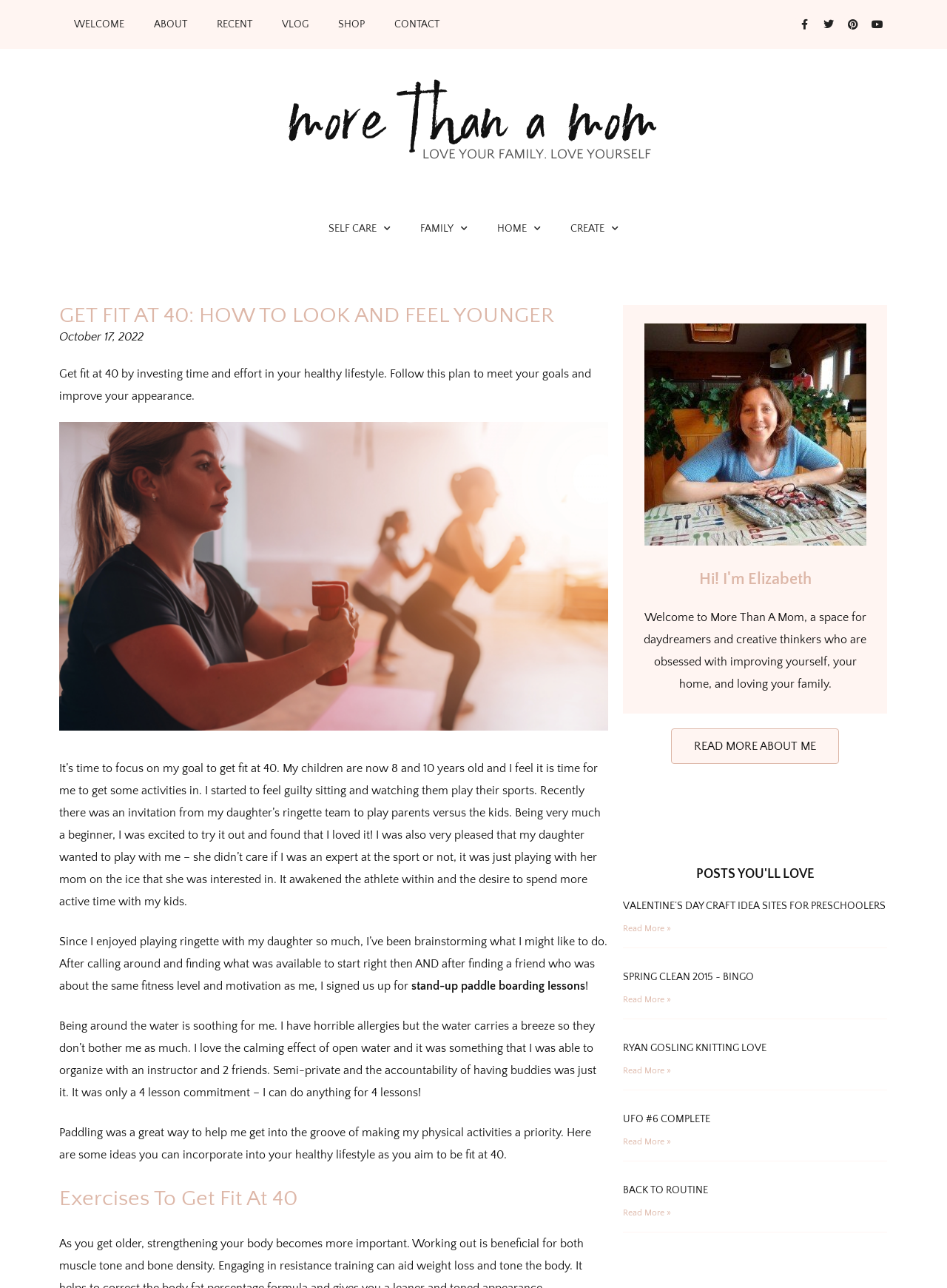How many recent articles are listed?
Answer with a single word or short phrase according to what you see in the image.

5